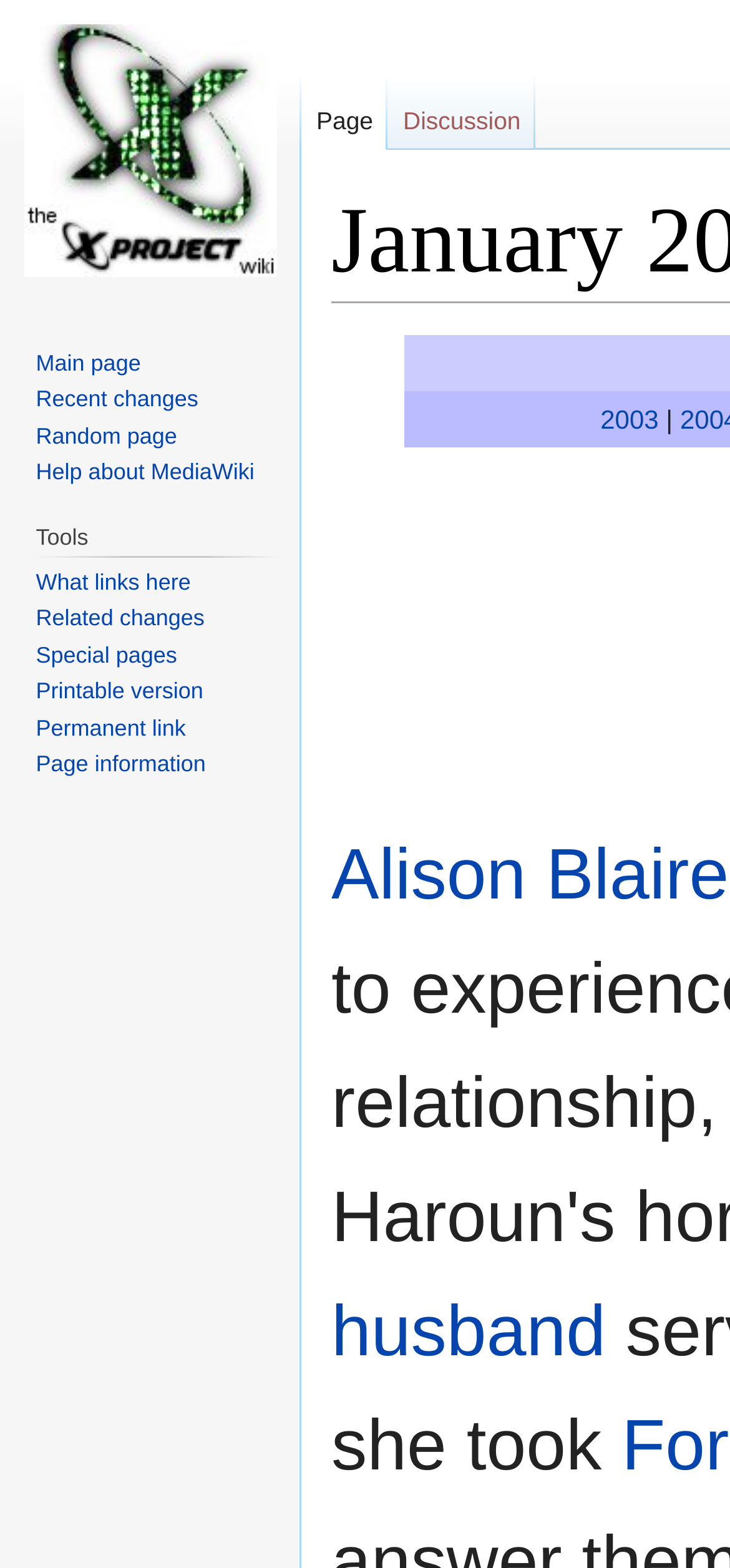Locate the bounding box coordinates of the clickable region to complete the following instruction: "Visit the main page."

[0.0, 0.0, 0.41, 0.191]